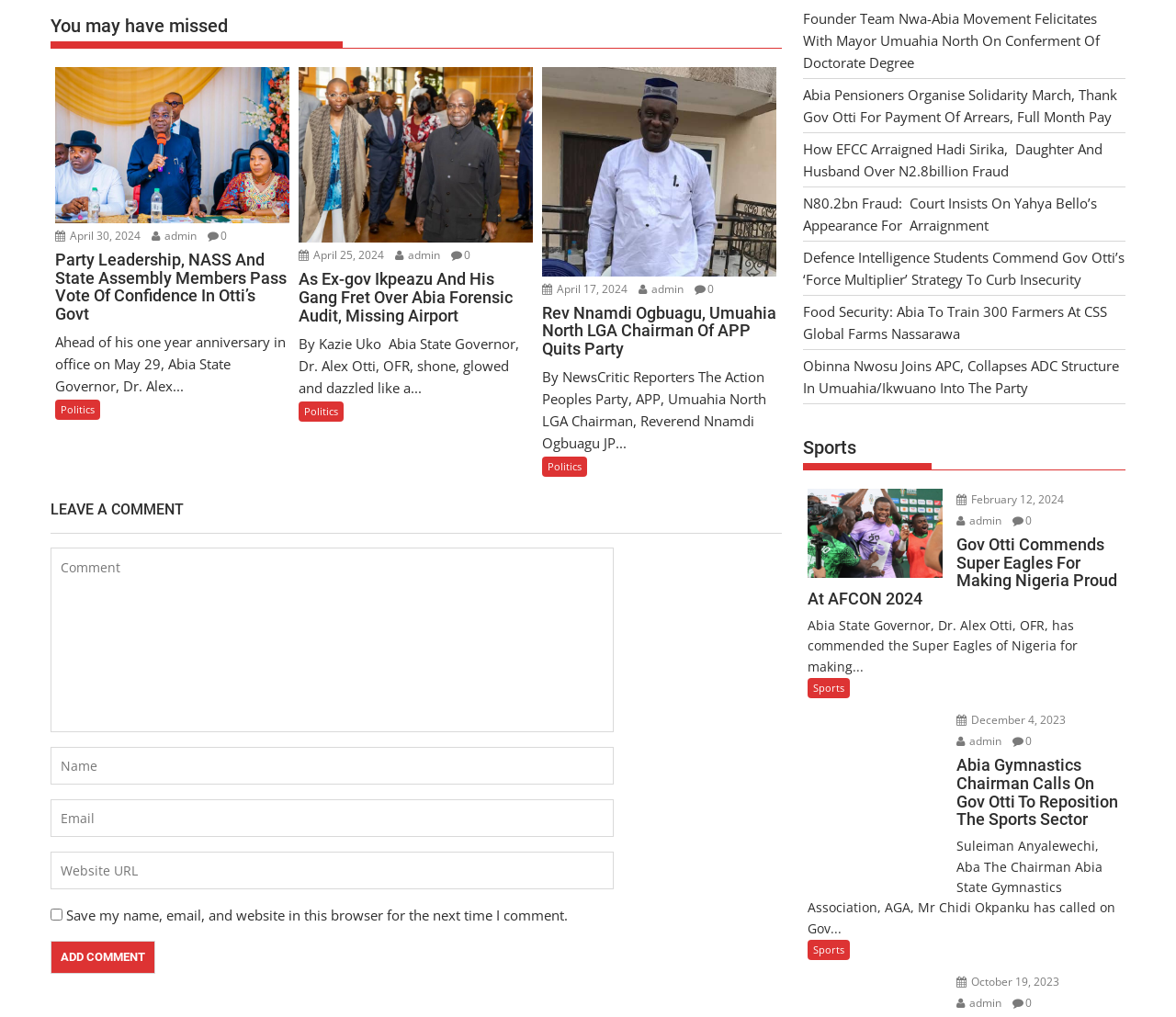Determine the bounding box coordinates of the target area to click to execute the following instruction: "Learn more about the research projects."

None